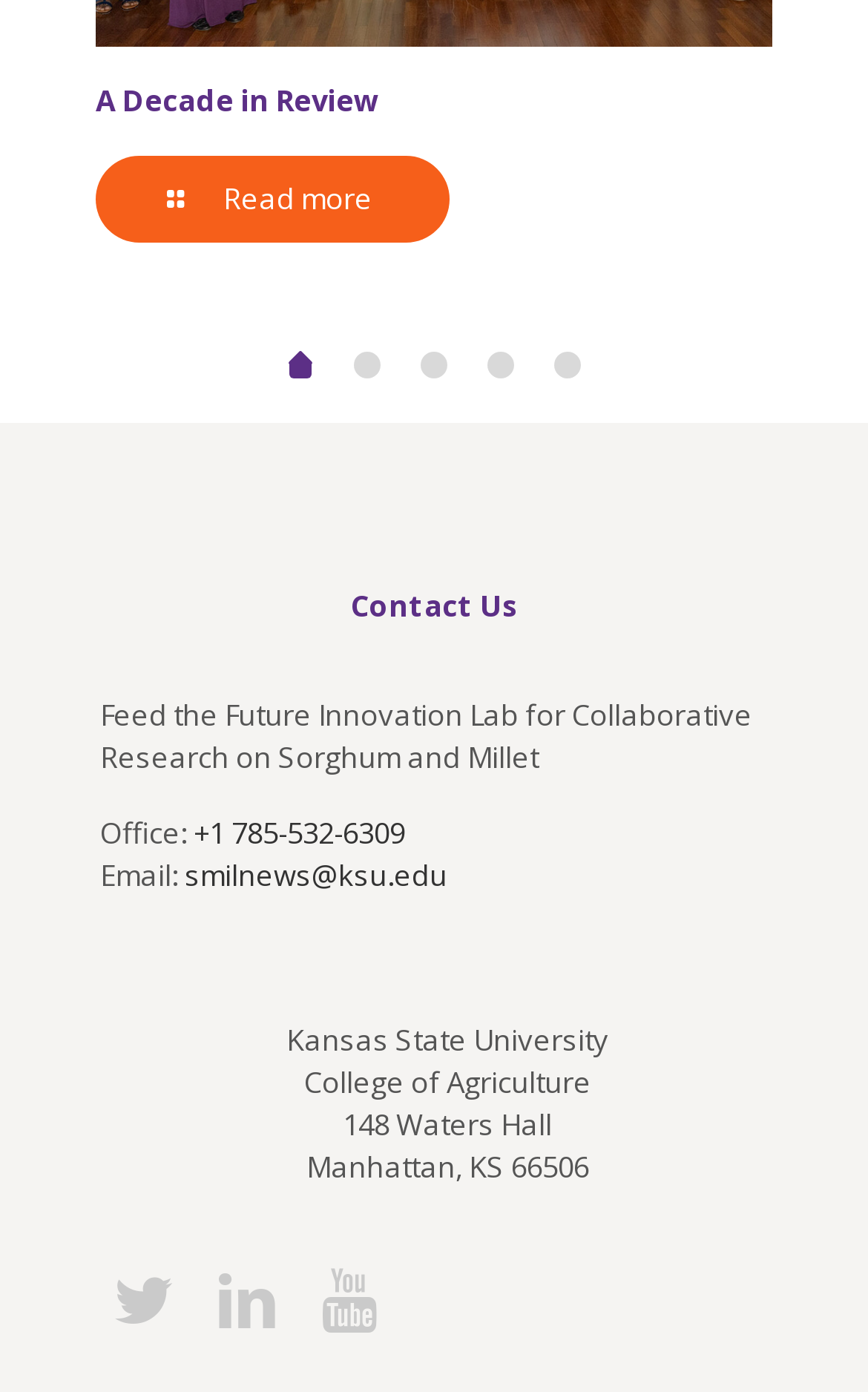Using details from the image, please answer the following question comprehensively:
How many social media links are available?

I found the answer by looking at the link elements with the bounding box coordinates [0.115, 0.902, 0.216, 0.962], [0.234, 0.902, 0.334, 0.962], and [0.352, 0.902, 0.453, 0.962], which contain the social media icons.